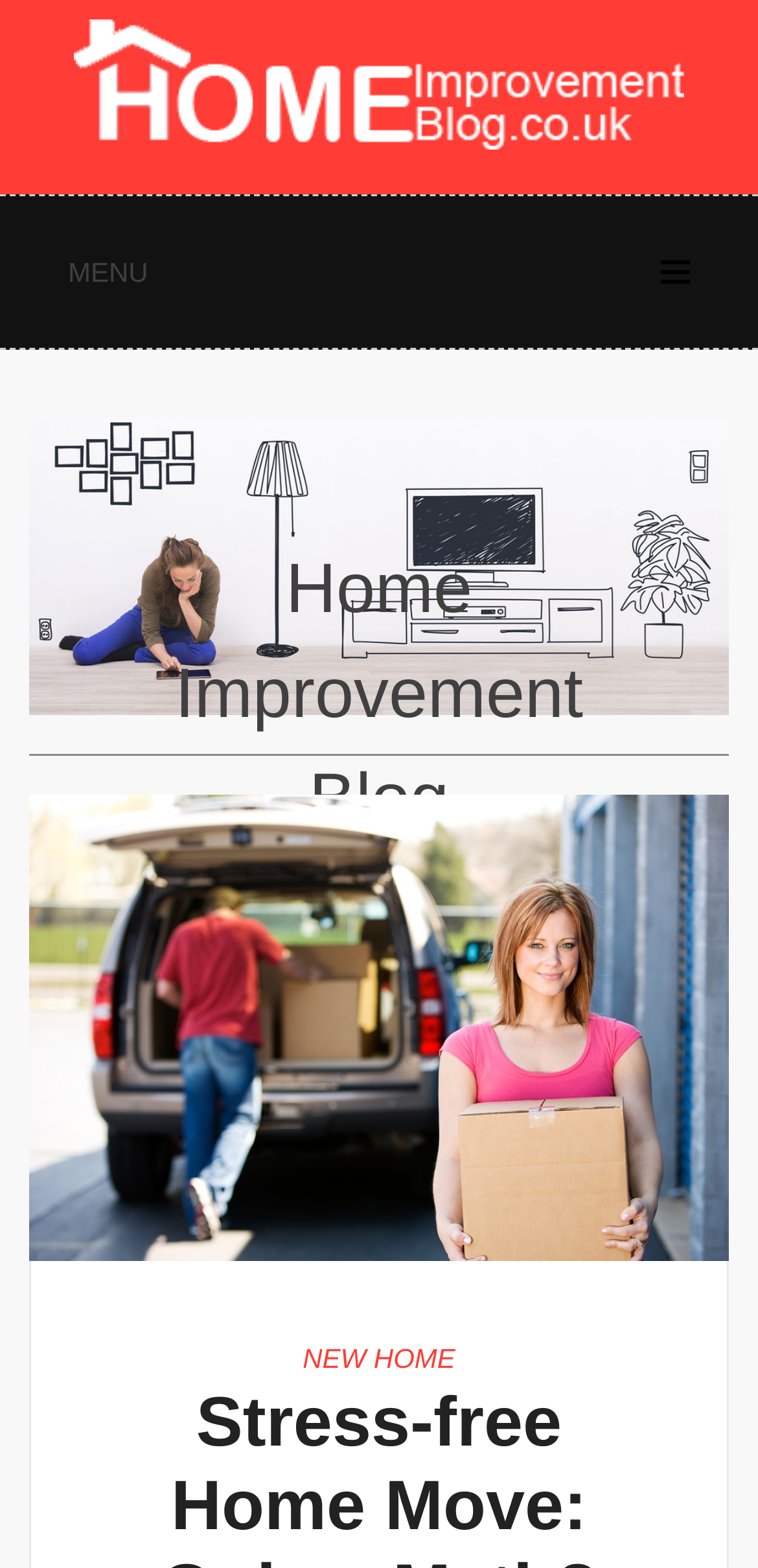Respond to the following query with just one word or a short phrase: 
What is the main topic of the webpage?

Home Move